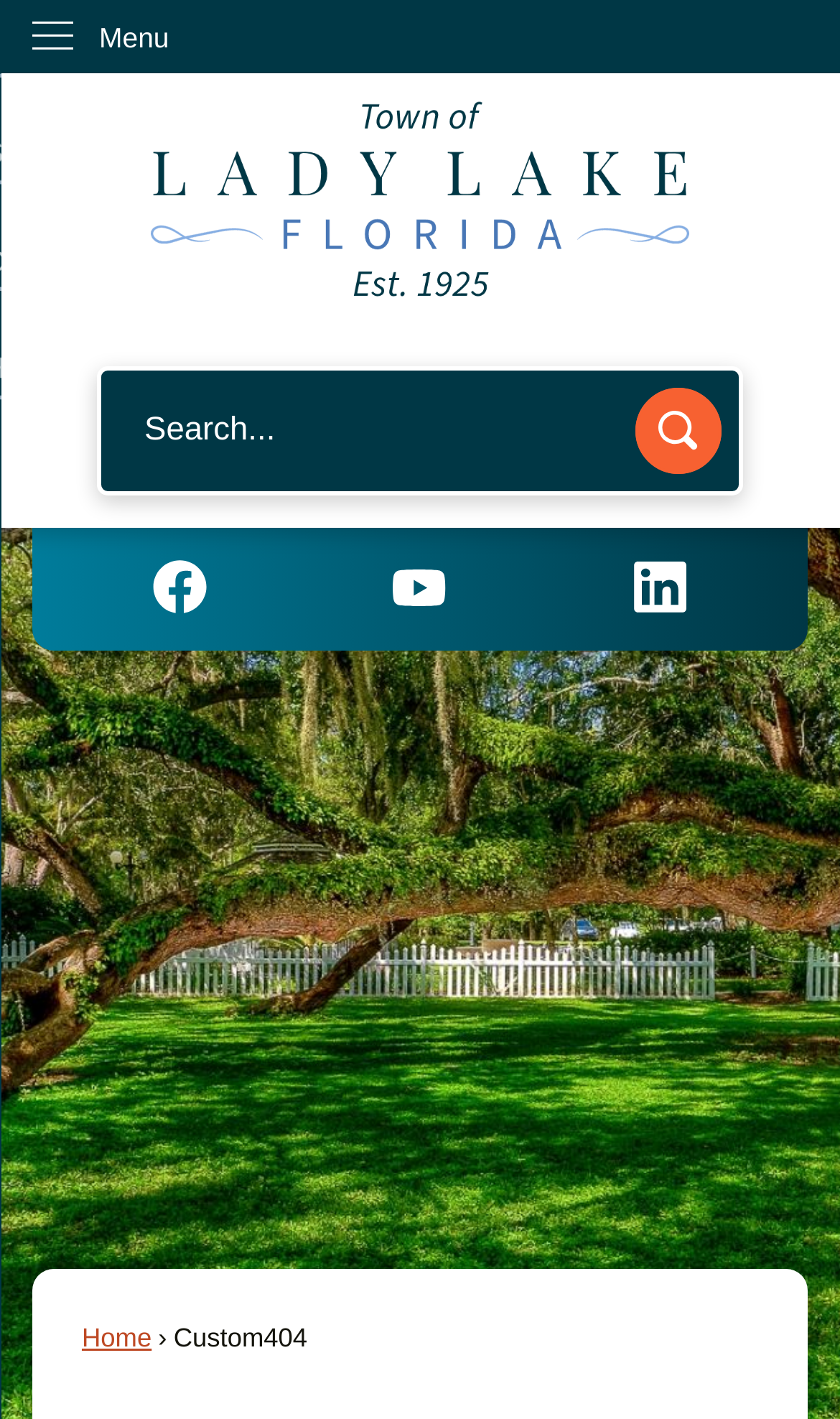What is the text above the 'Home' link?
Answer the question in a detailed and comprehensive manner.

The text 'Custom404' is a static text element located above the 'Home' link, which suggests that this webpage is a custom 404 error page for the Lady Lake, FL website.